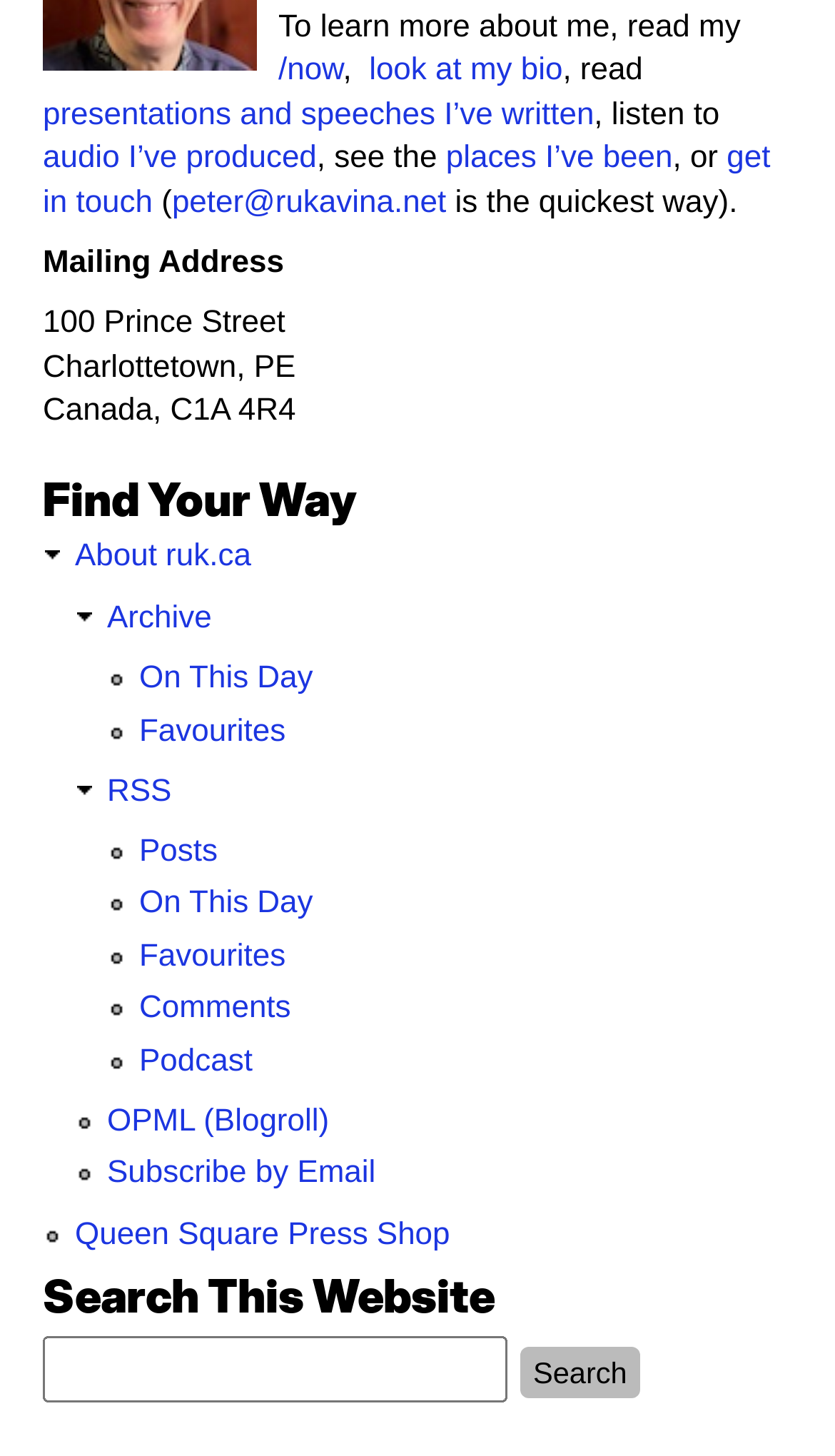Please provide a detailed answer to the question below by examining the image:
What is the quickest way to get in touch?

The quickest way to get in touch is mentioned in the text as 'get in touch' which links to 'peter@rukavina.net', indicating that sending an email to this address is the quickest way to get in touch.